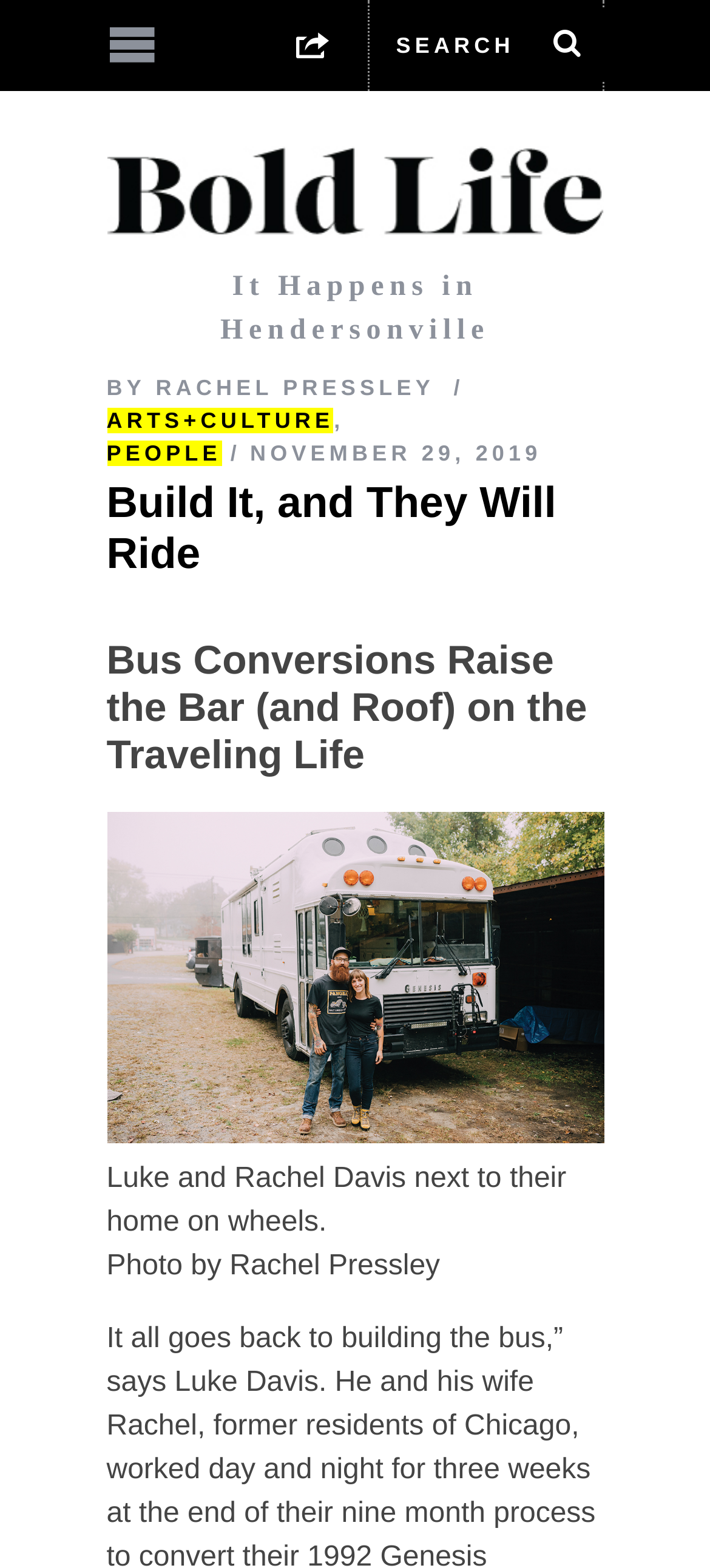Give a short answer using one word or phrase for the question:
What is the category of the article?

ARTS+CULTURE